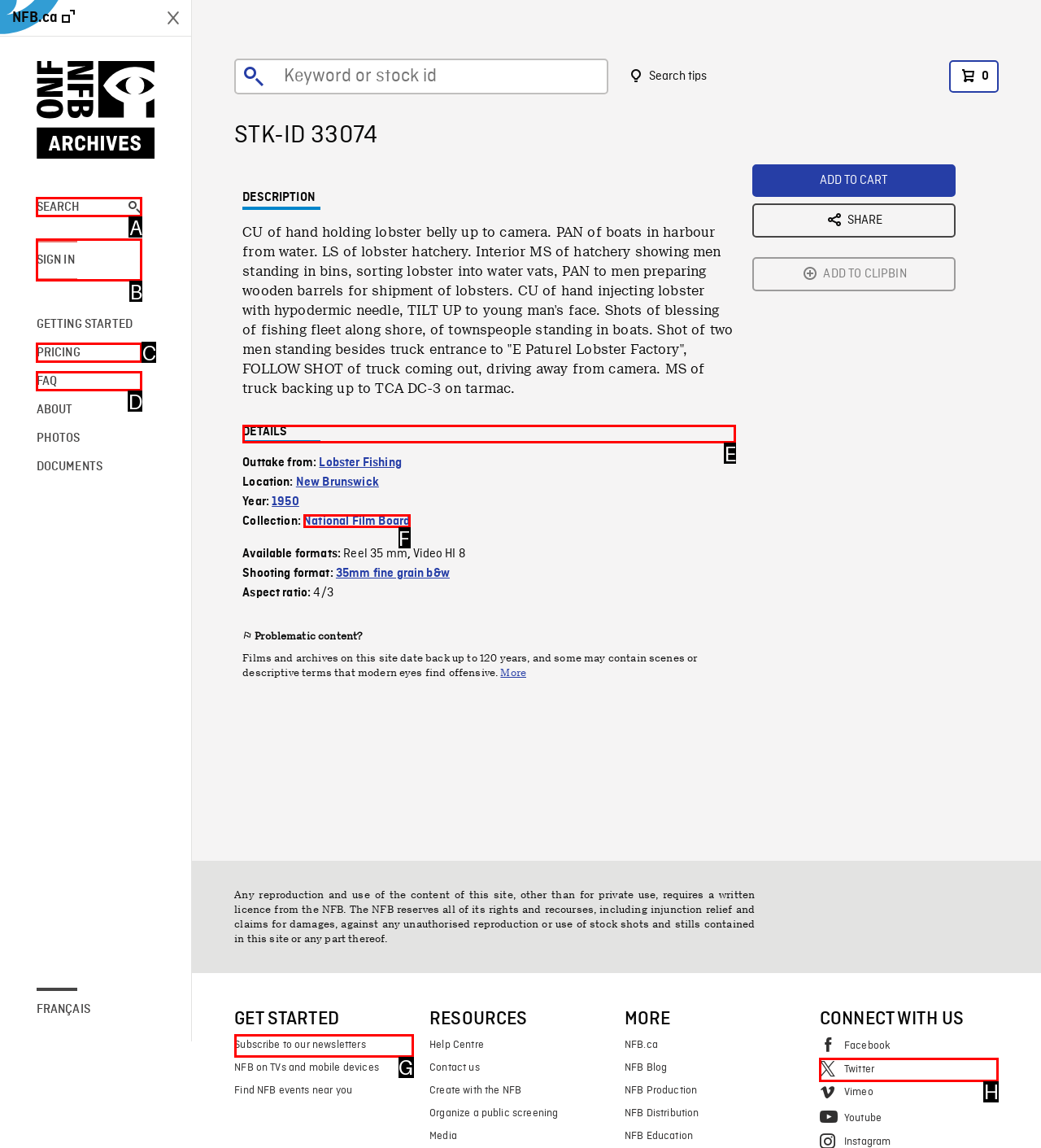Indicate which red-bounded element should be clicked to perform the task: View the details of the video Answer with the letter of the correct option.

E